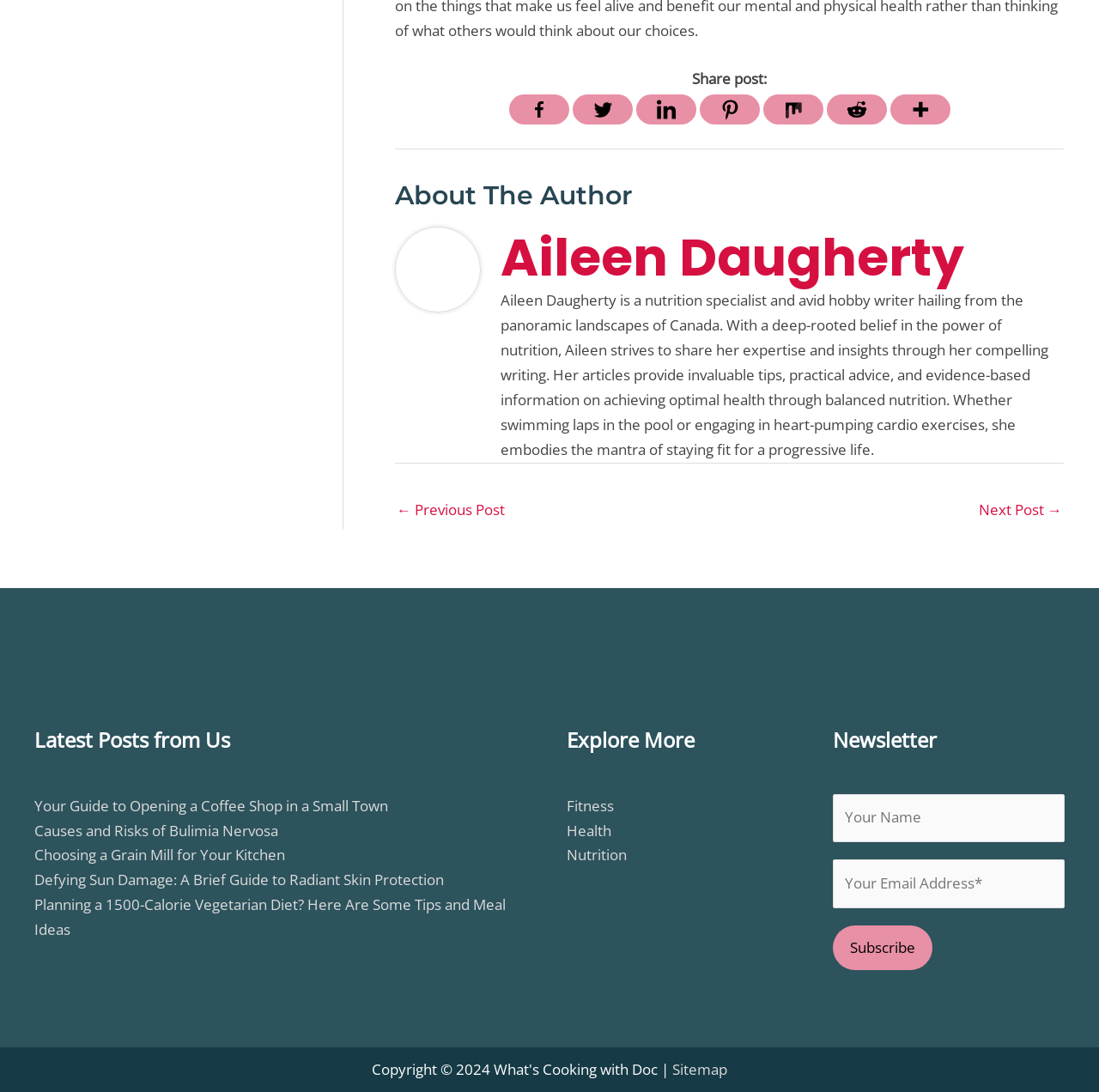Give the bounding box coordinates for the element described by: "Next Post →".

[0.891, 0.453, 0.966, 0.484]